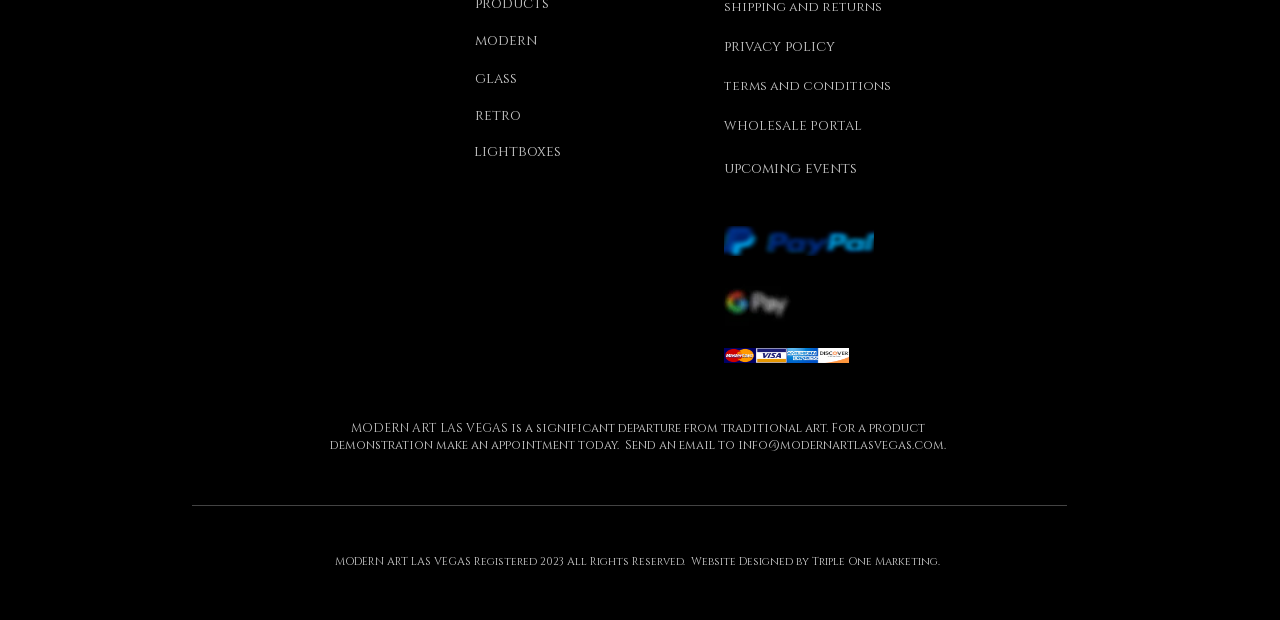Identify the bounding box coordinates for the element you need to click to achieve the following task: "view privacy policy". Provide the bounding box coordinates as four float numbers between 0 and 1, in the form [left, top, right, bottom].

[0.566, 0.06, 0.652, 0.09]